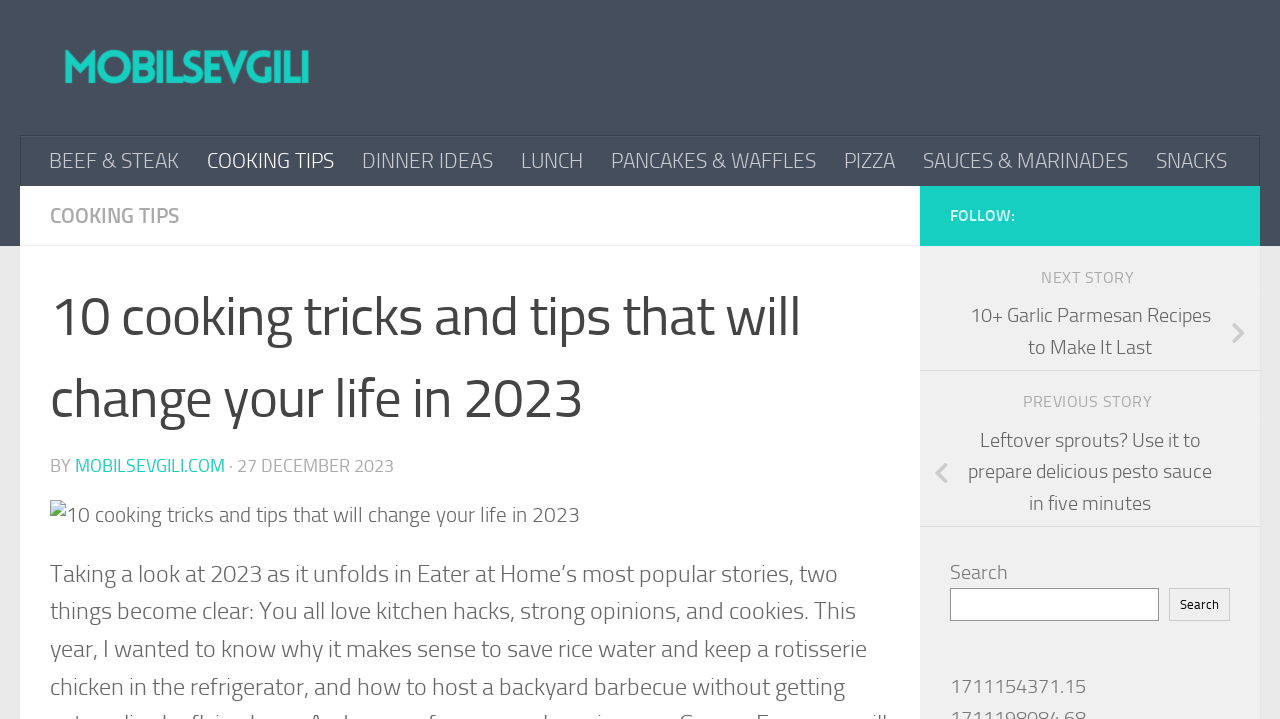Summarize the webpage with intricate details.

This webpage is about cooking, specifically featuring 10 cooking tricks and tips that will change your life in 2023. At the top left, there is a "Skip to content" link, followed by a "Home page" link. Below these links, there is a navigation menu with 8 categories: "BEEF & STEAK", "COOKING TIPS", "DINNER IDEAS", "LUNCH", "PANCAKES & WAFFLES", "PIZZA", "SAUCES & MARINADES", and "SNACKS".

The main content of the webpage starts with a heading that repeats the title "10 cooking tricks and tips that will change your life in 2023". Below the heading, there is a byline "BY MOBILSEVGILI.COM" with a timestamp "27 DECEMBER 2023". Next to the byline, there is an image related to the cooking tips.

On the right side of the webpage, there is a section with a "FOLLOW:" label, followed by a "NEXT STORY" and "PREVIOUS STORY" section with links to related articles. Below these sections, there is a search bar with a search button.

At the bottom of the webpage, there is a link with a cryptic ID "1711154371.15". Overall, the webpage has a simple layout with a focus on cooking-related content and navigation.